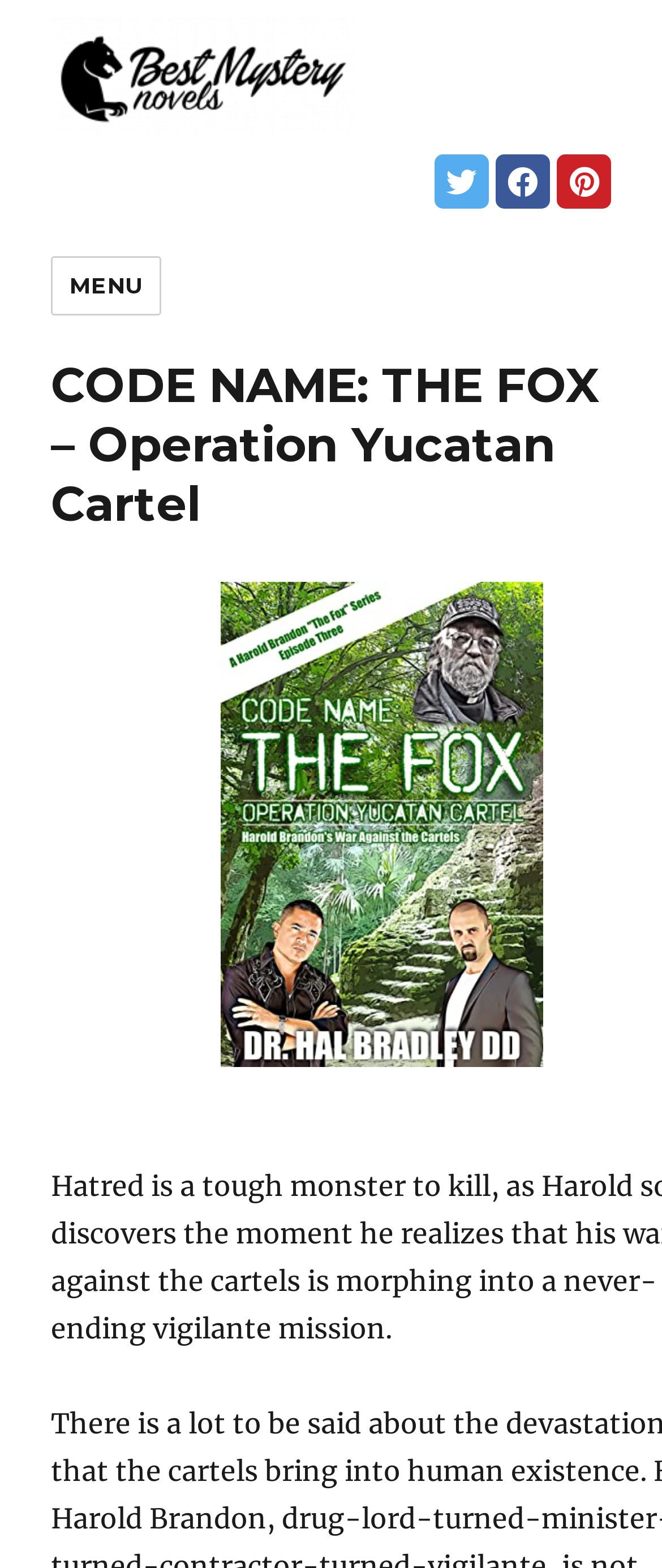What is the title of the book being featured?
Answer the question with a detailed explanation, including all necessary information.

The title of the book being featured can be found in the header section of the webpage, where the text 'CODE NAME: THE FOX – Operation Yucatan Cartel' is displayed prominently.